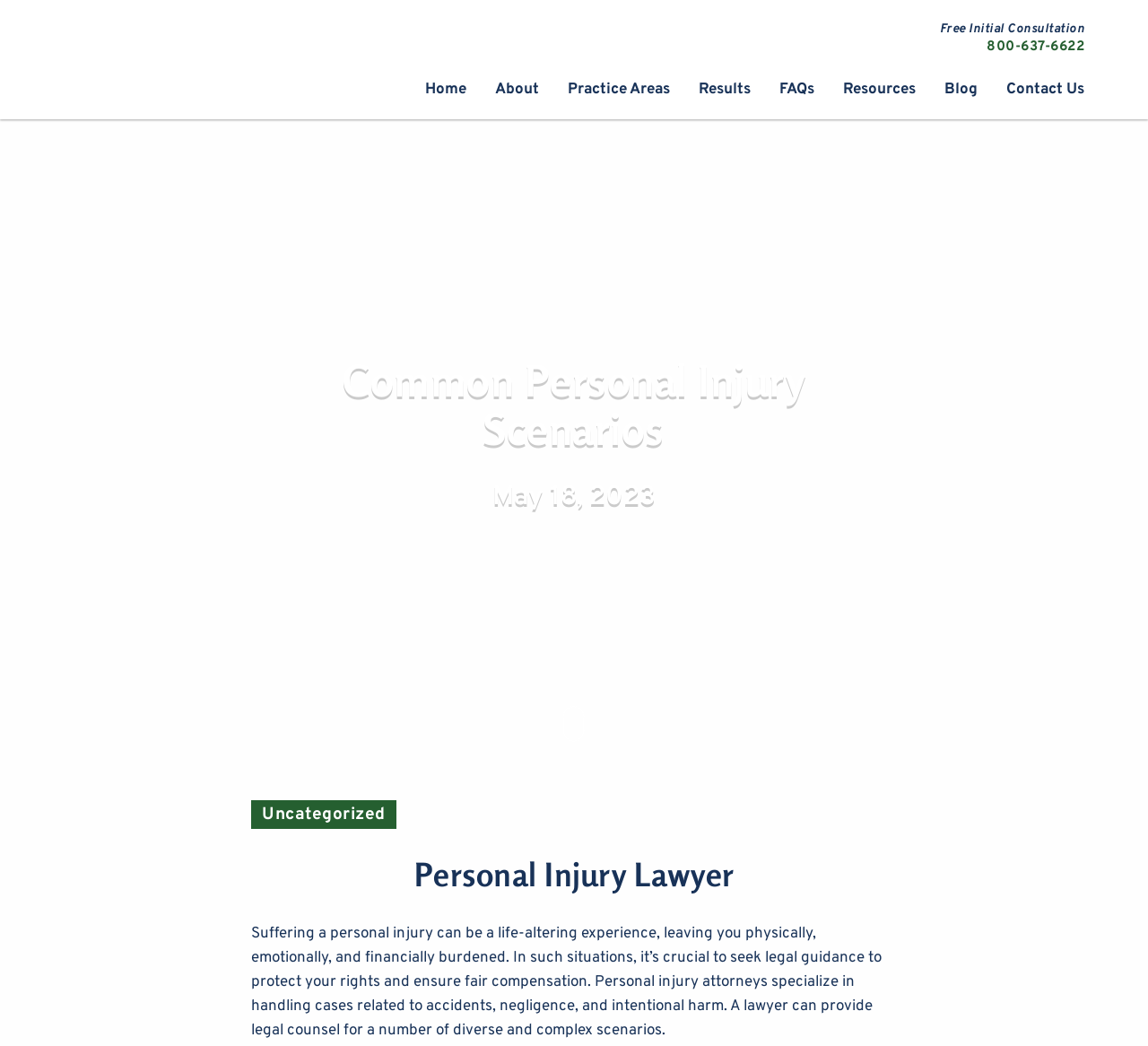Answer with a single word or phrase: 
What is the date mentioned on the webpage?

May 18, 2023